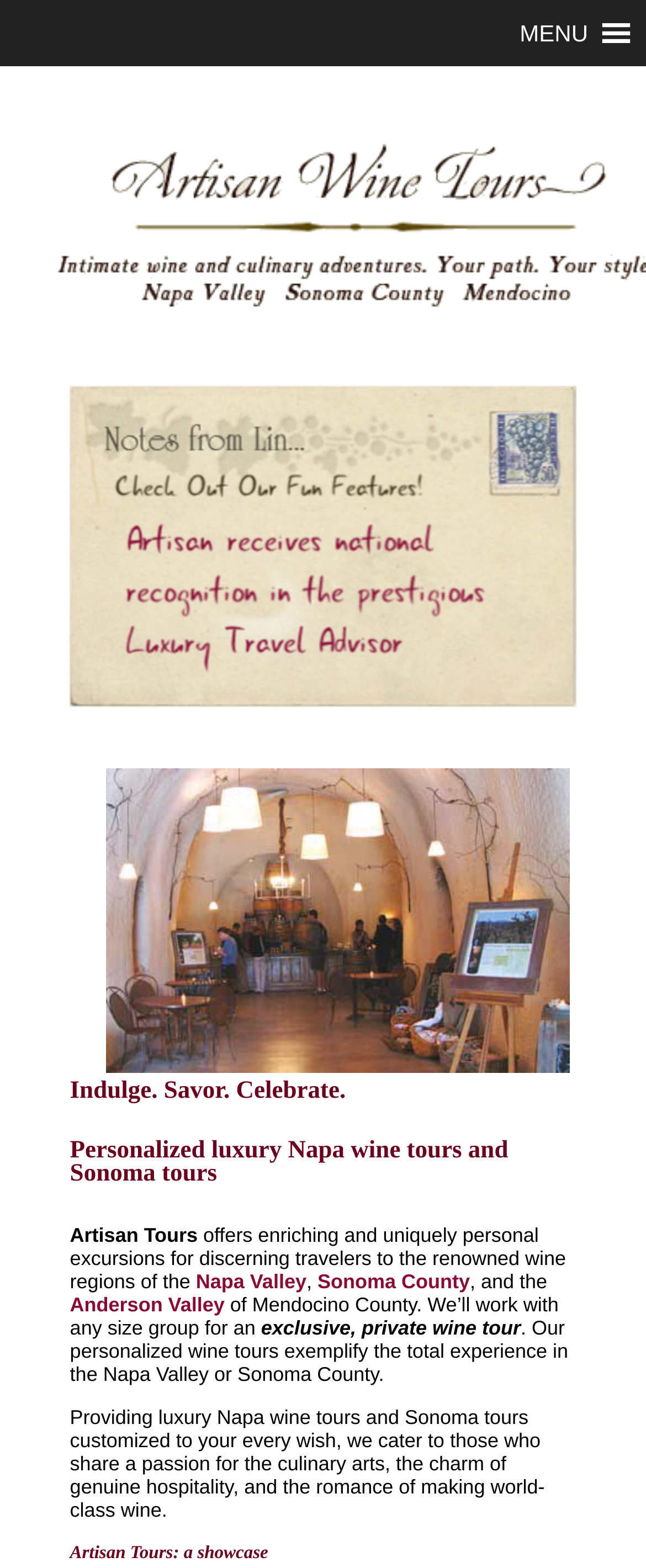Using the information in the image, give a detailed answer to the following question: What is the focus of Artisan Tours' excursions?

According to the webpage content, specifically the text 'offers enriching and uniquely personal excursions for discerning travelers to the renowned wine regions of the Napa...', it can be inferred that the focus of Artisan Tours' excursions is on discerning travelers.